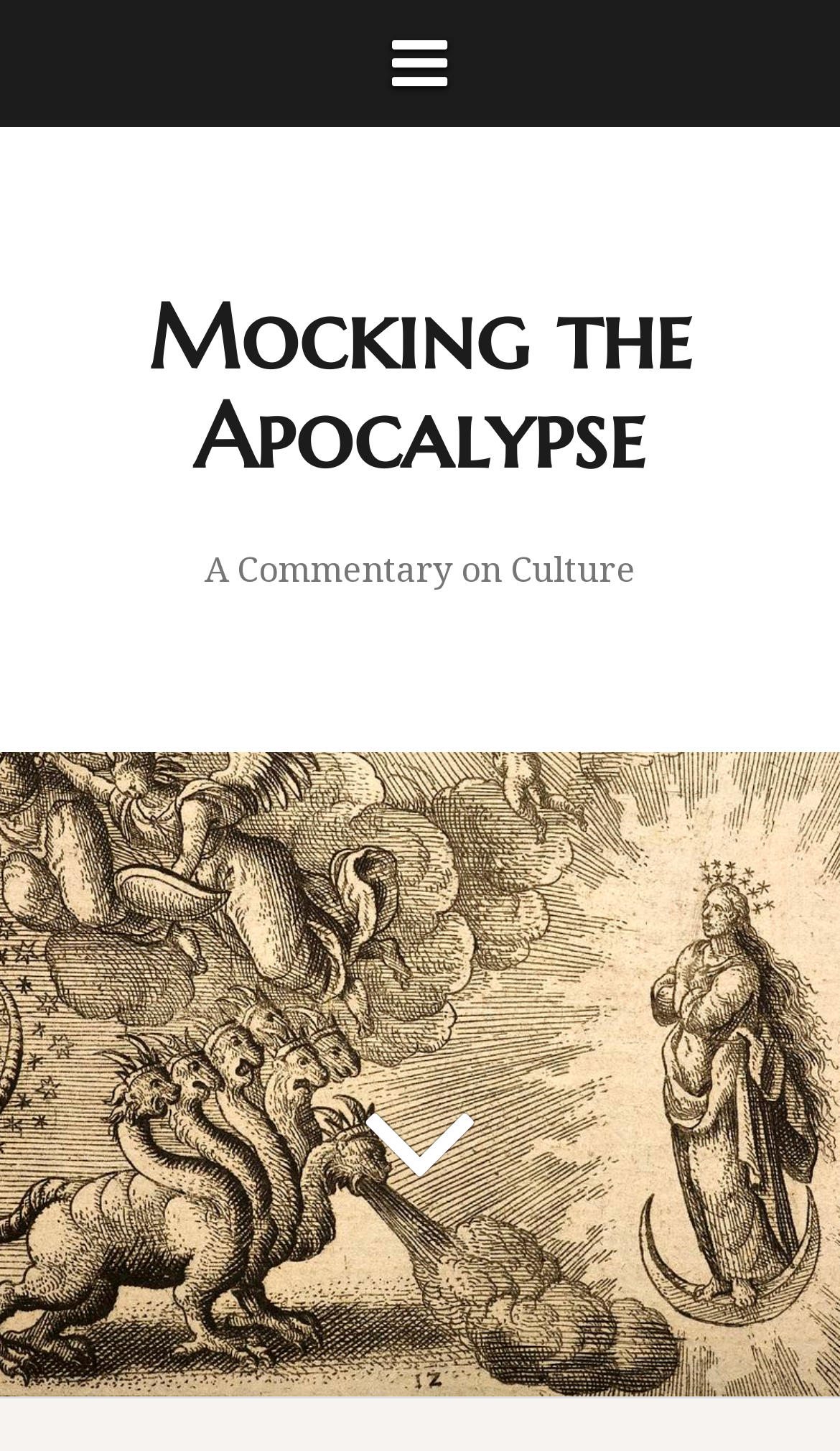Determine the bounding box for the described HTML element: "Mocking the Apocalypse". Ensure the coordinates are four float numbers between 0 and 1 in the format [left, top, right, bottom].

[0.176, 0.193, 0.824, 0.34]